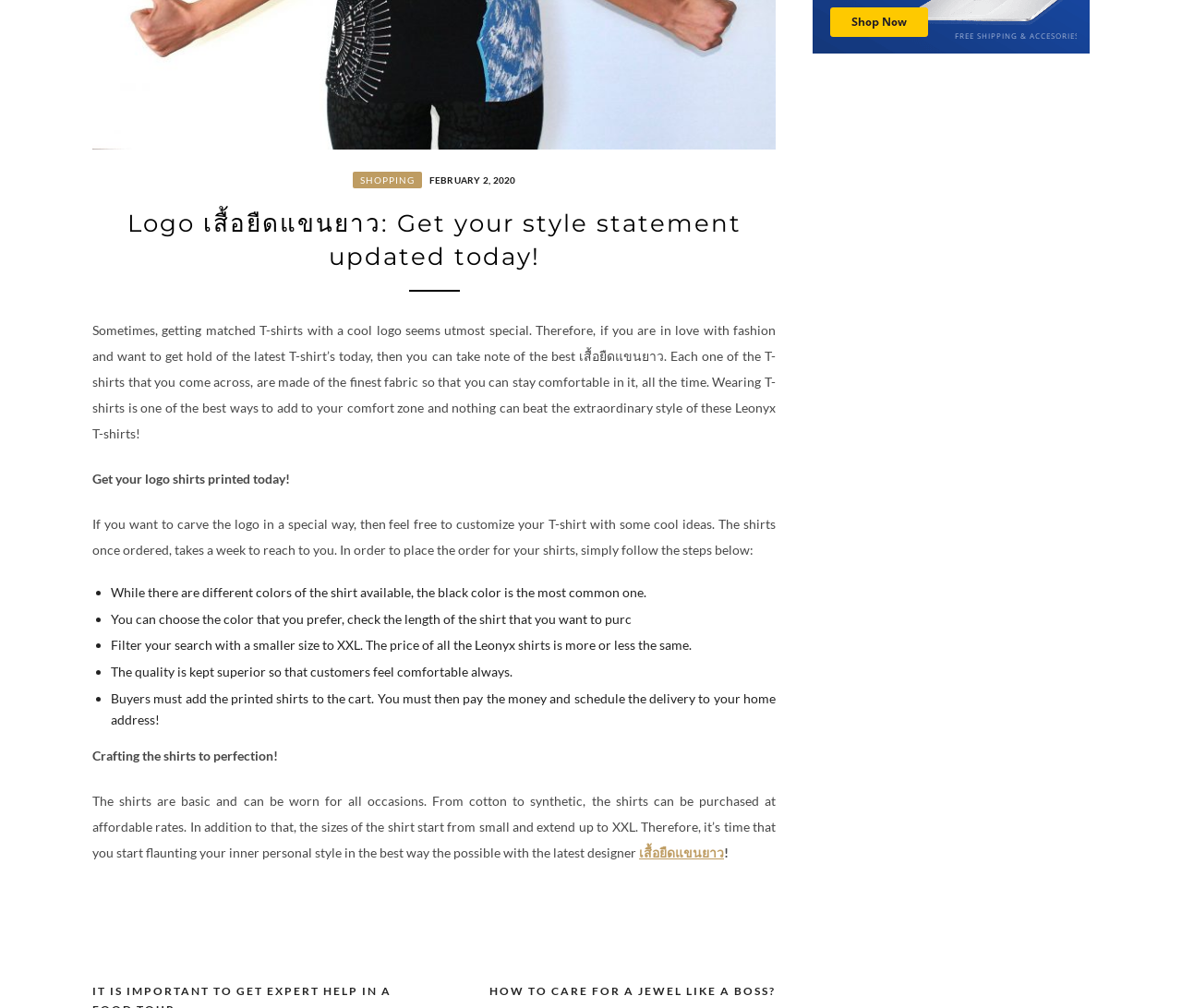Identify the bounding box for the UI element specified in this description: "alt="women’s t-shirt"". The coordinates must be four float numbers between 0 and 1, formatted as [left, top, right, bottom].

[0.078, 0.135, 0.656, 0.151]